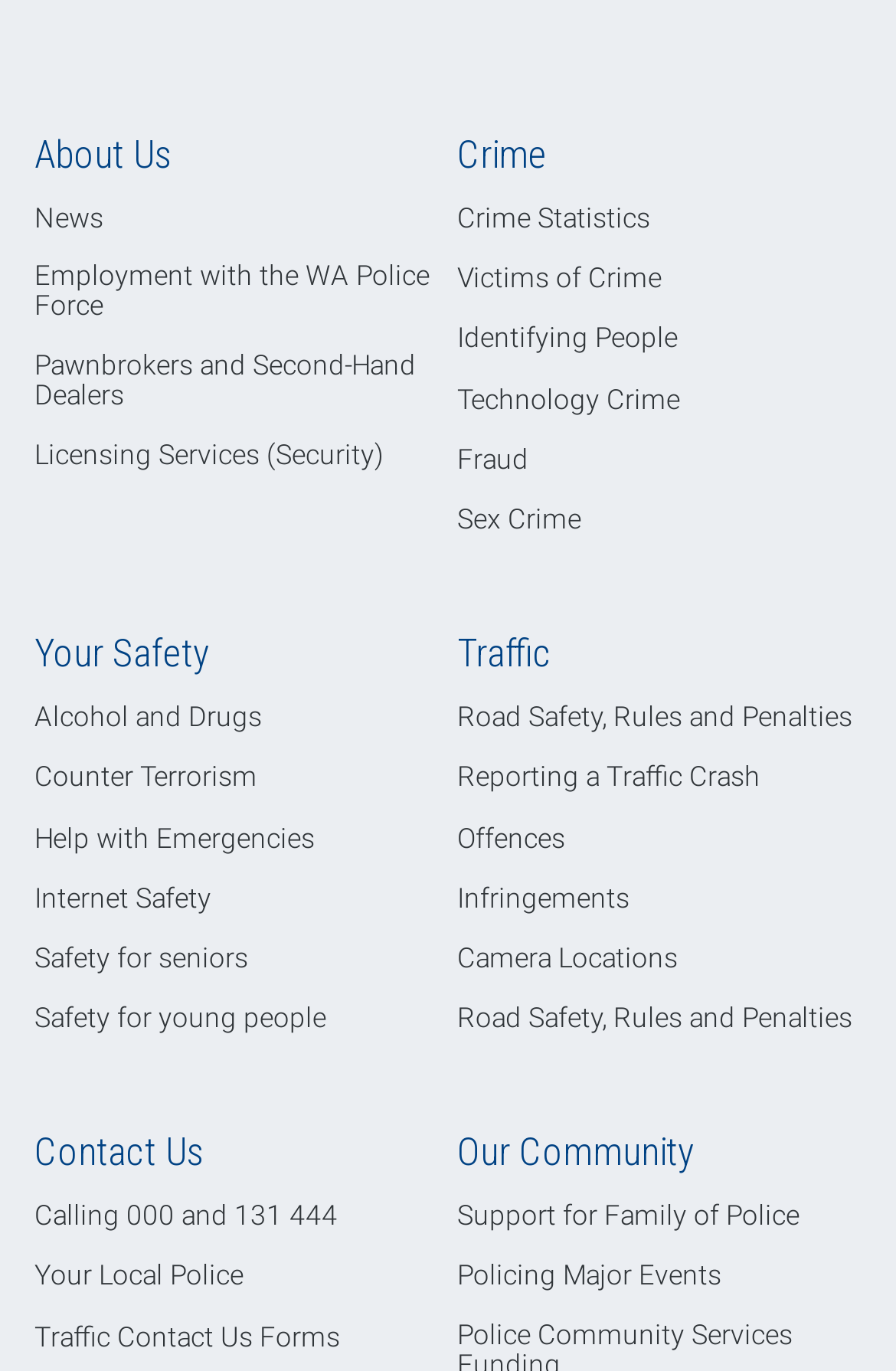Using the information in the image, could you please answer the following question in detail:
How many headings are there on the webpage?

I can see five headings on the webpage: 'About Us', 'Crime', 'Your Safety', 'Traffic', and 'Contact Us', which suggests that there are five headings in total.